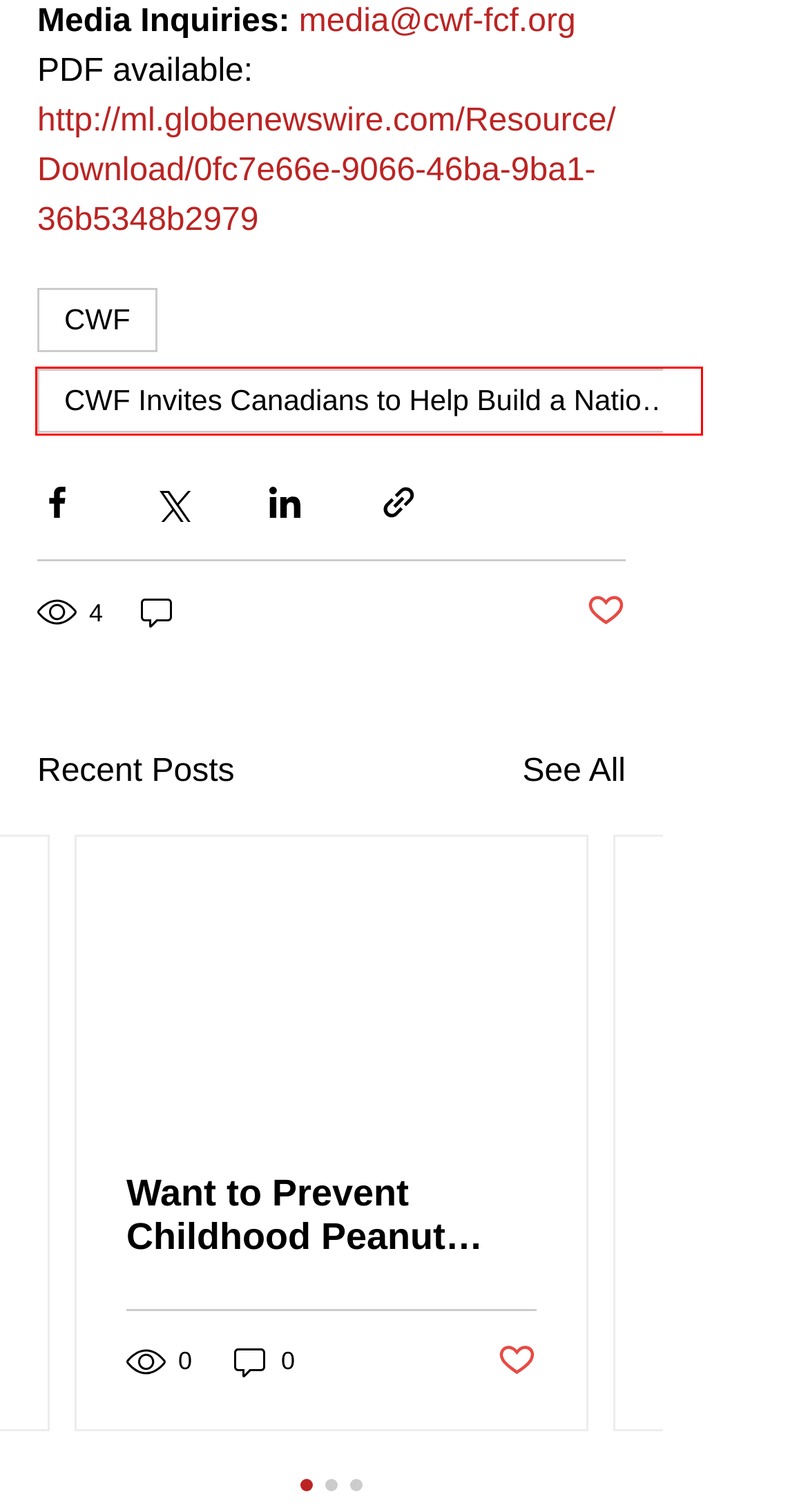You are presented with a screenshot of a webpage containing a red bounding box around a particular UI element. Select the best webpage description that matches the new webpage after clicking the element within the bounding box. Here are the candidates:
A. Home | Two-Eyed Seeing
B. Canadian Wildlife Federation: Canadian Seed Strategy Framework
C. Nature Smart Climate Solutions Fund - Canada.ca
D. Framing a National Native Seed Strategy for Canada Survey
E. CWF Invites Canadians to Help Build a National Native Seed Strategy Framework | Bold Magazine
F. Celebrity News | Afro Canadian
G. CWF | Bold Magazine
H. Dotdash Meredith - America's Largest Digital & Print Publisher

E